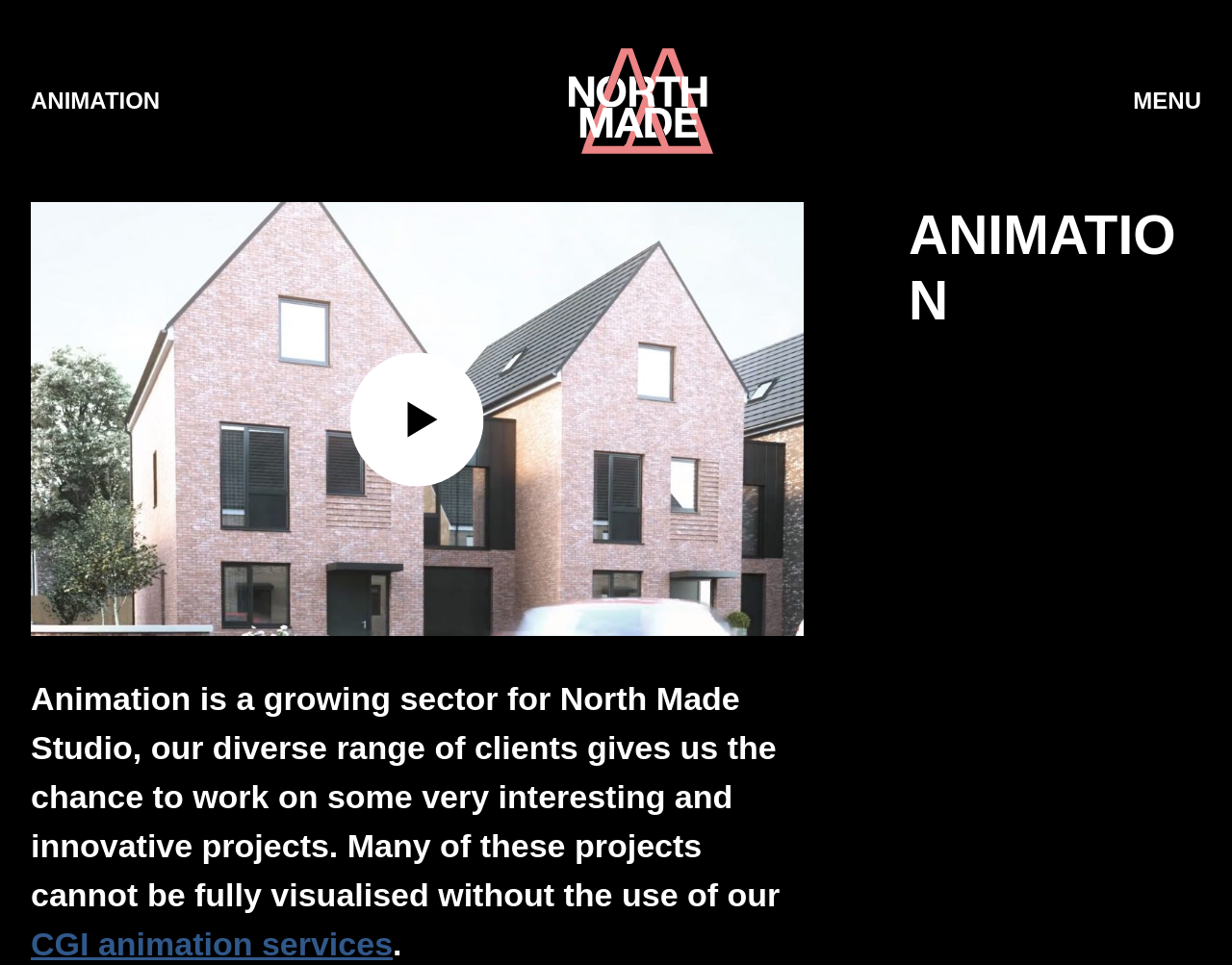Please respond to the question using a single word or phrase:
What is the name of the studio?

North Made Studio